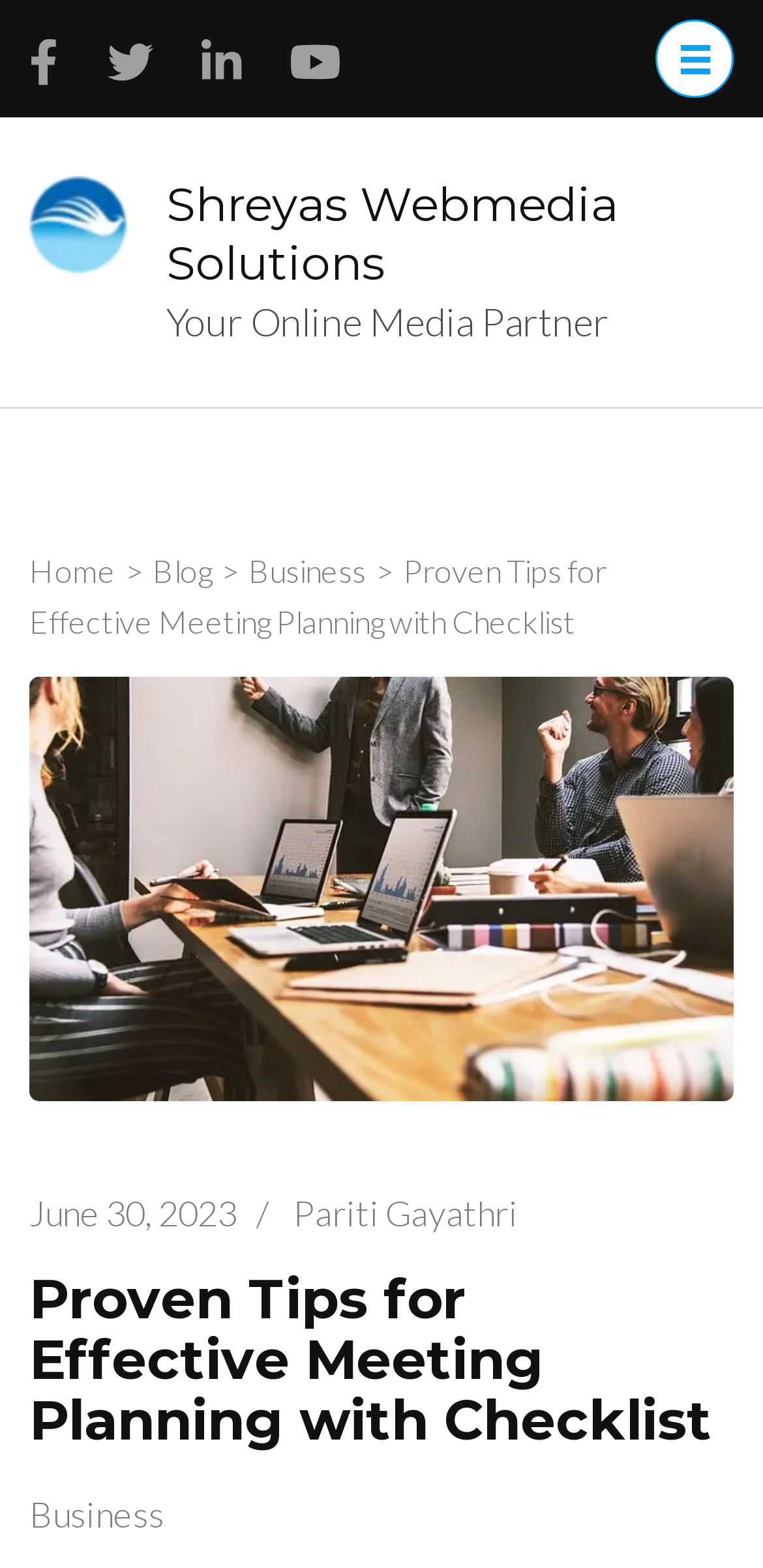Using the details from the image, please elaborate on the following question: Who is the author of the article?

I found the author's name by looking at the bottom of the webpage, where it says 'Pariti Gayathri' next to the date 'June 30, 2023'.